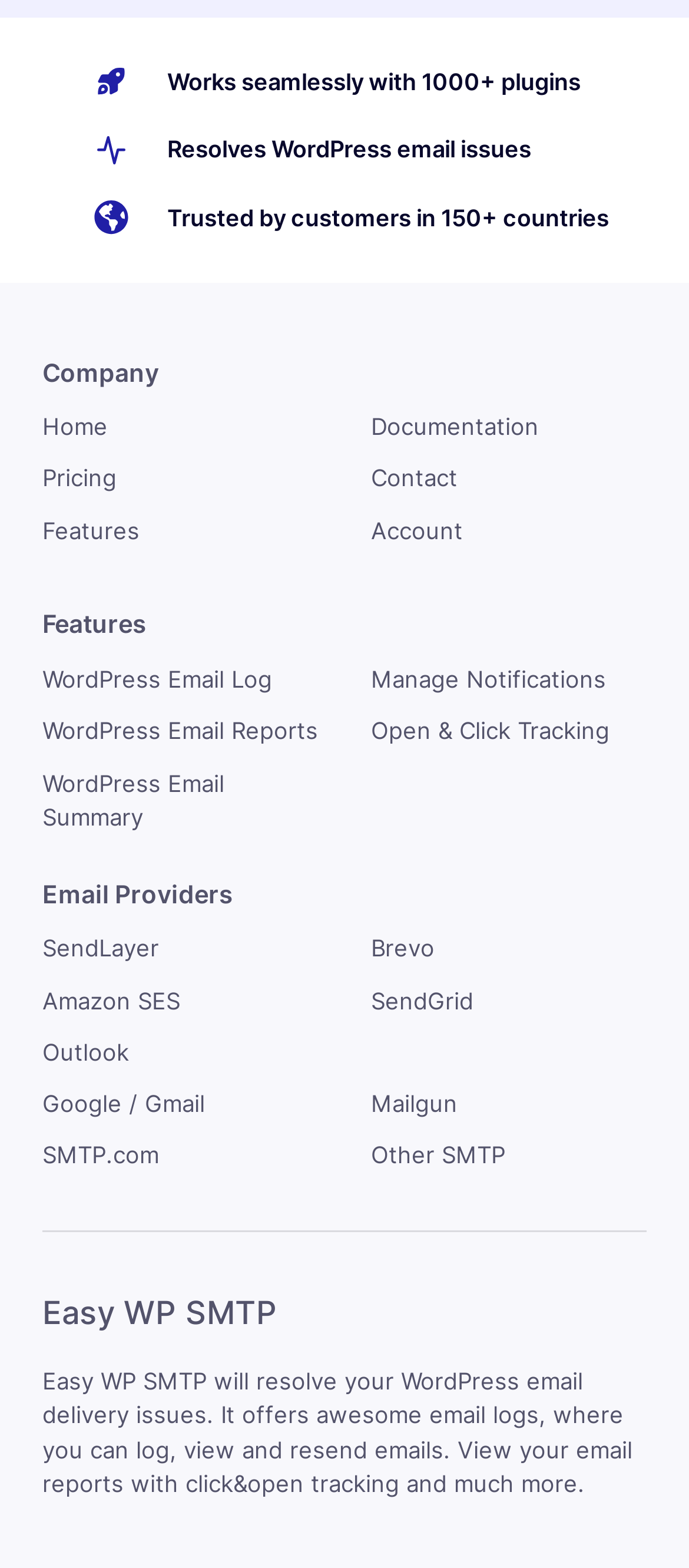Please predict the bounding box coordinates (top-left x, top-left y, bottom-right x, bottom-right y) for the UI element in the screenshot that fits the description: Manage Notifications

[0.538, 0.424, 0.879, 0.442]